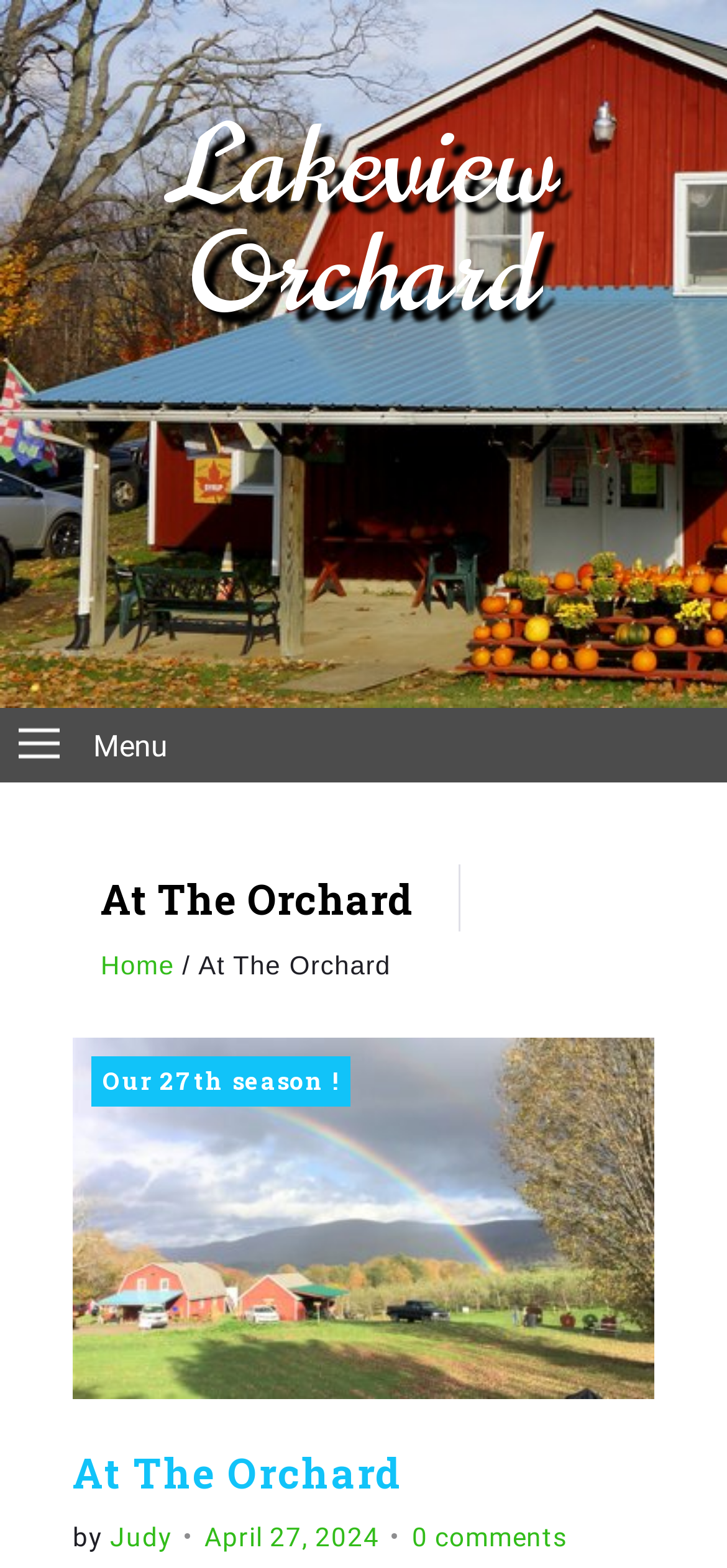Review the image closely and give a comprehensive answer to the question: What is the current season of the orchard?

The current season of the orchard can be found in the link element with the text 'Our 27th season!' below the main image on the webpage.